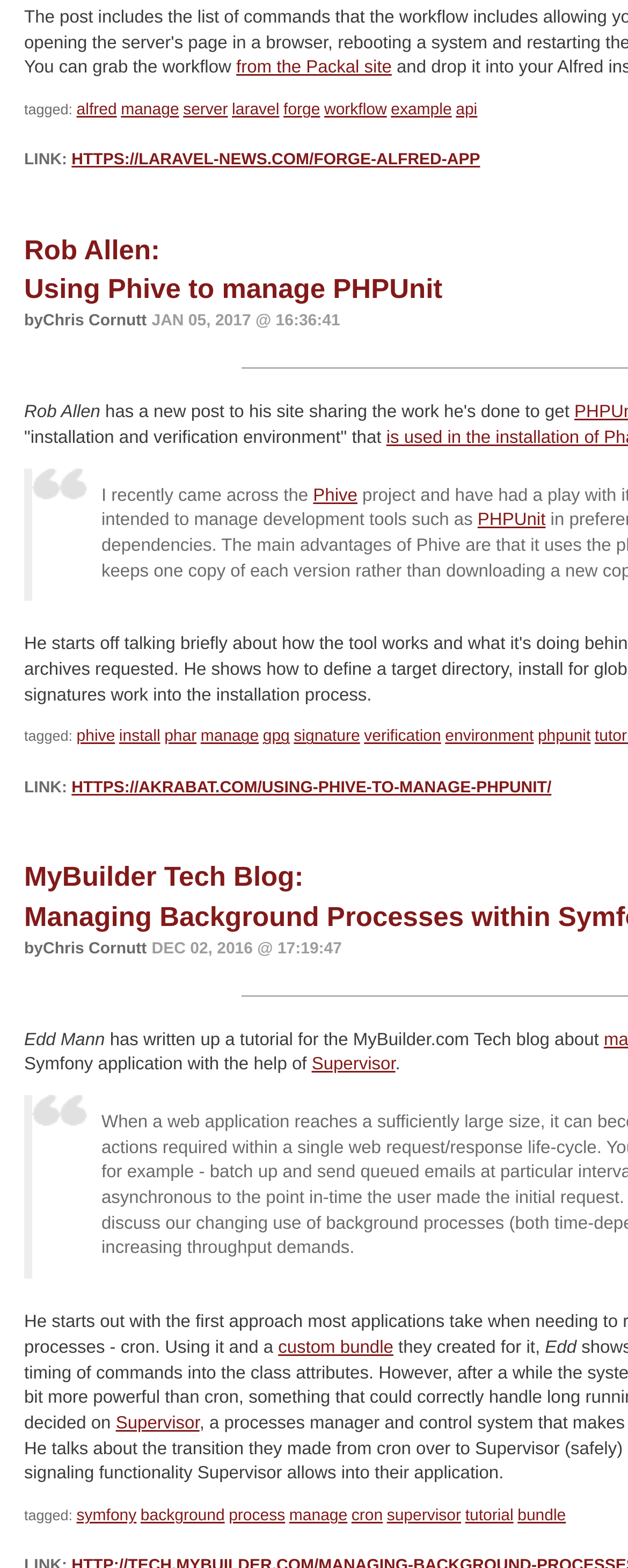Locate the coordinates of the bounding box for the clickable region that fulfills this instruction: "Share via Facebook".

None